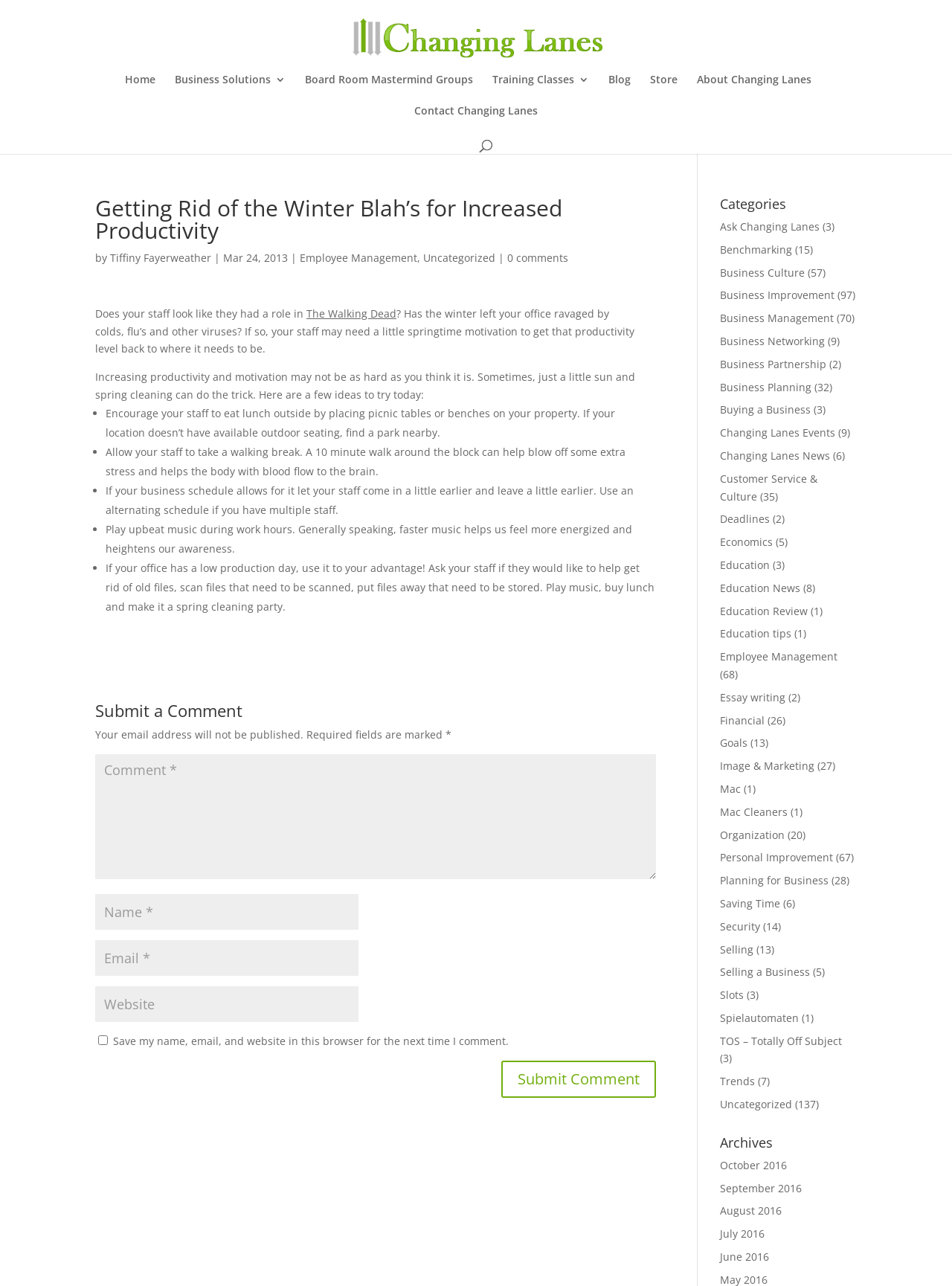Articulate a detailed summary of the webpage's content and design.

The webpage is about a business consulting company called Changing Lanes, LLC, located in Toledo, Ohio. At the top of the page, there is a logo and a navigation menu with links to different sections of the website, including Home, Business Solutions, Board Room Mastermind Groups, Training Classes, Blog, Store, About Changing Lanes, and Contact Changing Lanes.

Below the navigation menu, there is an article with a heading "Getting Rid of the Winter Blah’s for Increased Productivity" written by Tiffiny Fayerweather on March 24, 2013. The article is categorized under Employee Management and Uncategorized.

The article starts with a question, asking if the staff looks like they had a role in The Walking Dead, and then explains how the winter season can affect productivity. It suggests a few ideas to increase productivity and motivation, including encouraging staff to eat lunch outside, taking a walking break, adjusting the work schedule, playing upbeat music, and having a spring cleaning party.

The article is followed by a comment section where users can submit their comments. The comment section has fields for name, email, and website, as well as a checkbox to save the user's information for future comments.

On the right side of the page, there is a section called Categories, which lists various categories related to business, such as Ask Changing Lanes, Benchmarking, Business Culture, and Business Improvement, among others. Each category has a link and a number in parentheses, indicating the number of articles in that category.

Overall, the webpage appears to be a blog post from a business consulting company, providing advice and tips on how to increase productivity and motivation in the workplace.